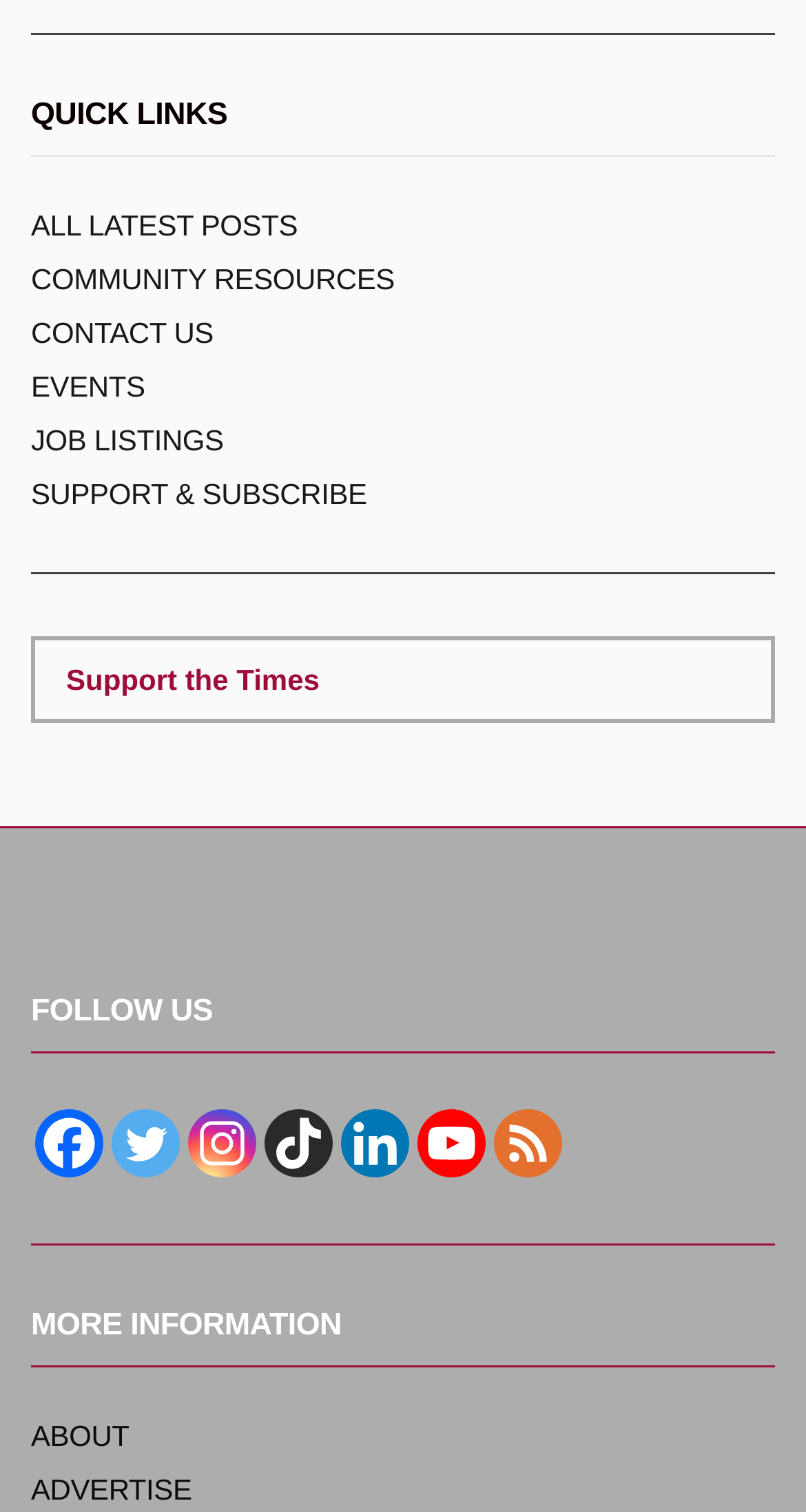Please determine the bounding box of the UI element that matches this description: title="Facebook". The coordinates should be given as (top-left x, top-left y, bottom-right x, bottom-right y), with all values between 0 and 1.

[0.044, 0.733, 0.128, 0.779]